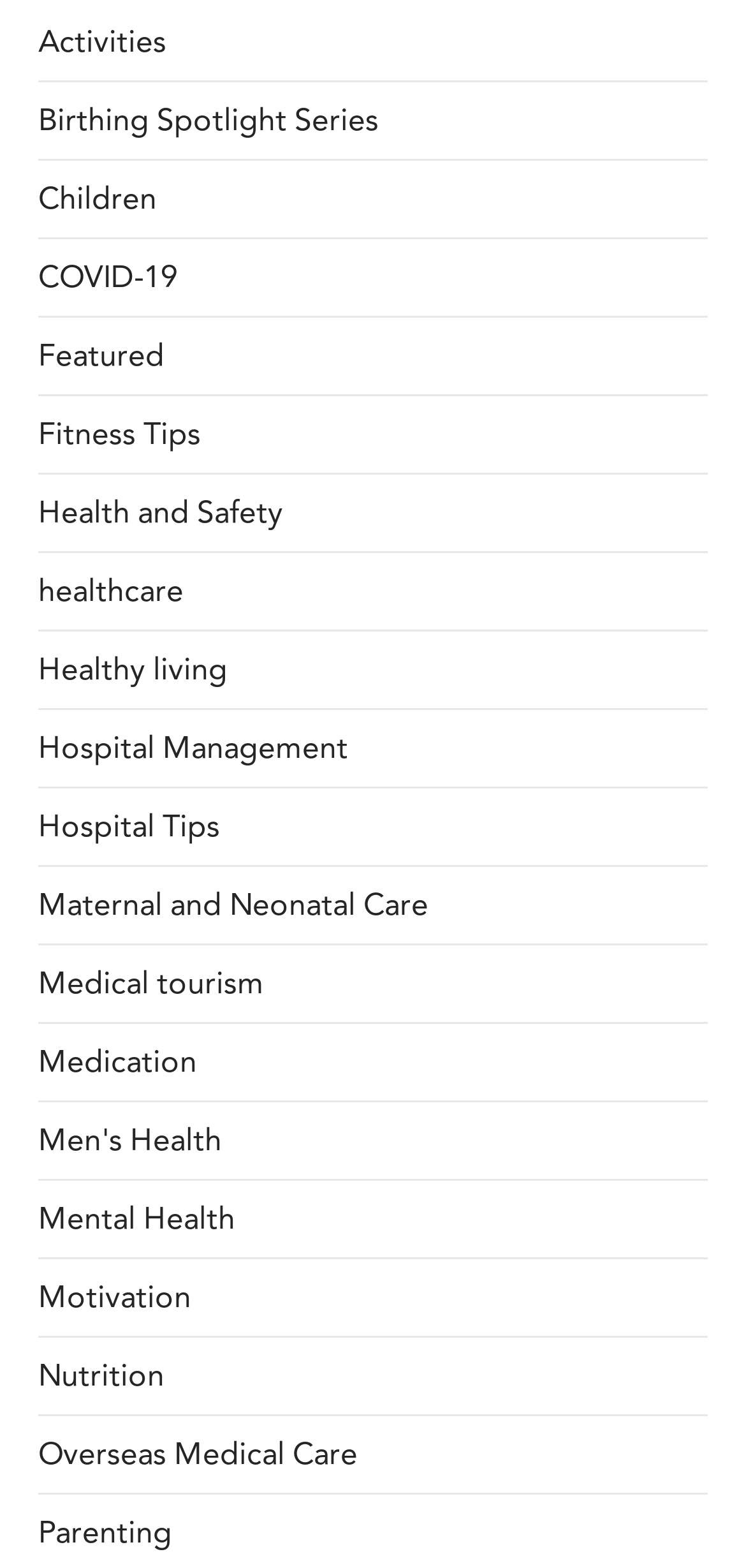What is the last link on the webpage?
Your answer should be a single word or phrase derived from the screenshot.

Parenting